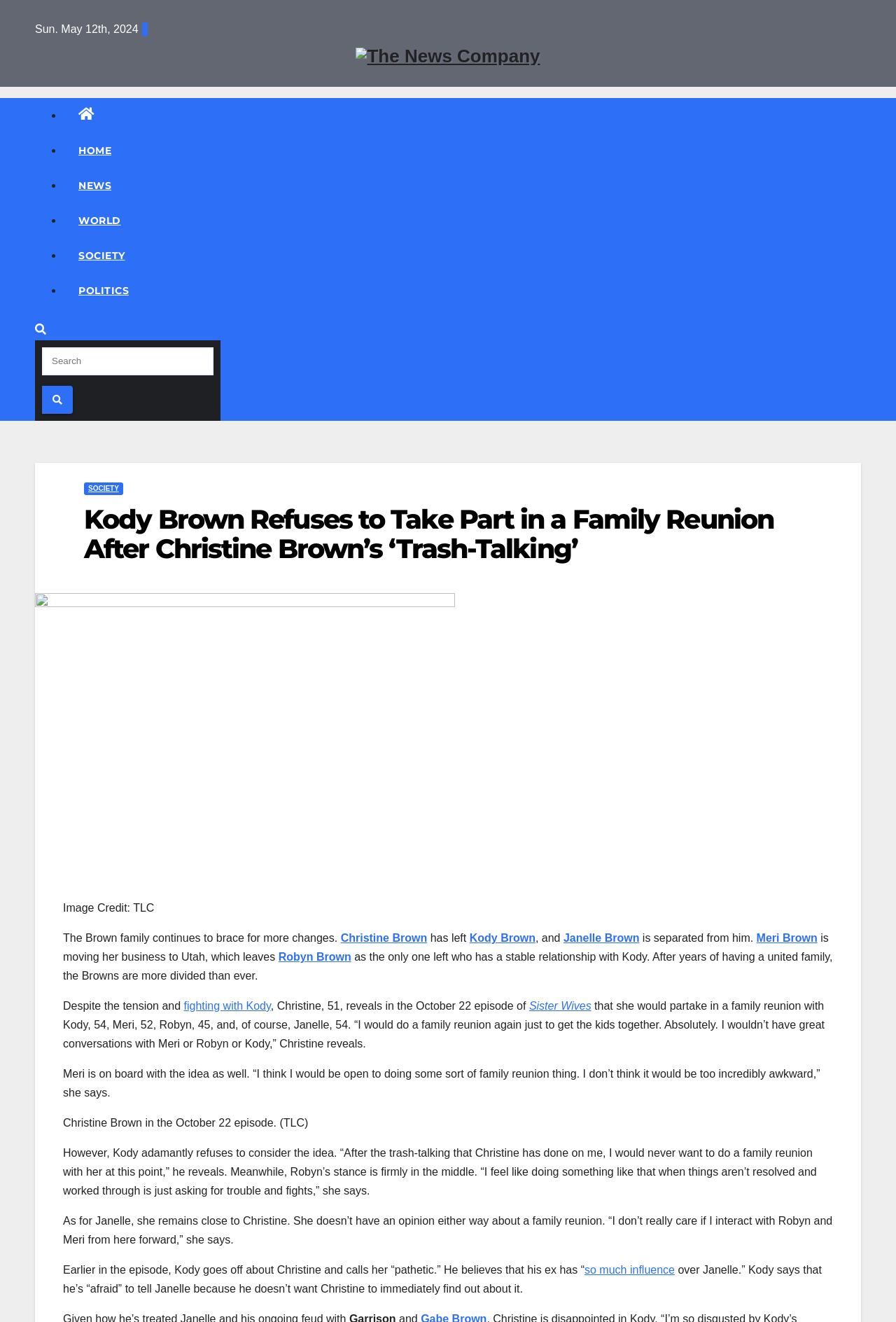Determine the bounding box coordinates of the clickable element necessary to fulfill the instruction: "Log in". Provide the coordinates as four float numbers within the 0 to 1 range, i.e., [left, top, right, bottom].

None